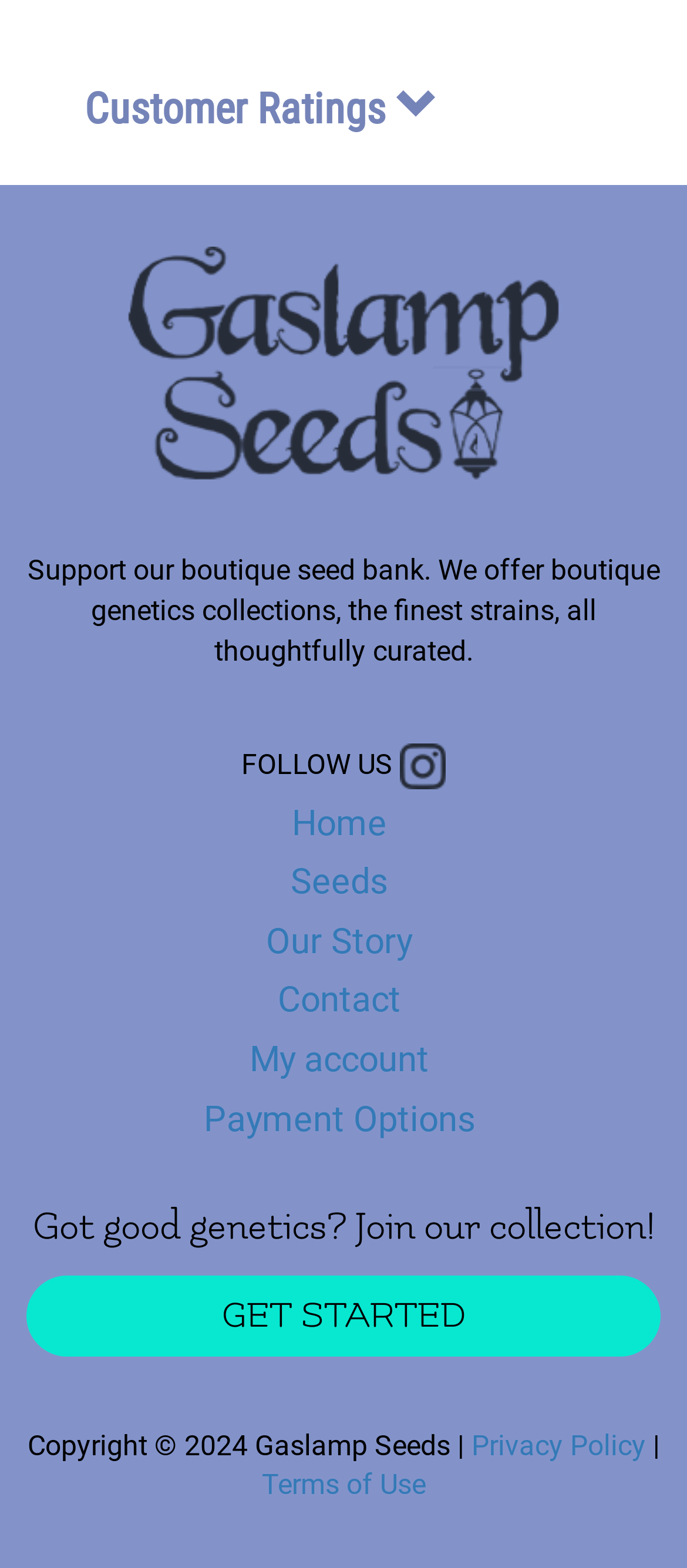What is the name of the boutique seed bank?
Based on the image, give a one-word or short phrase answer.

Gaslamp Seeds